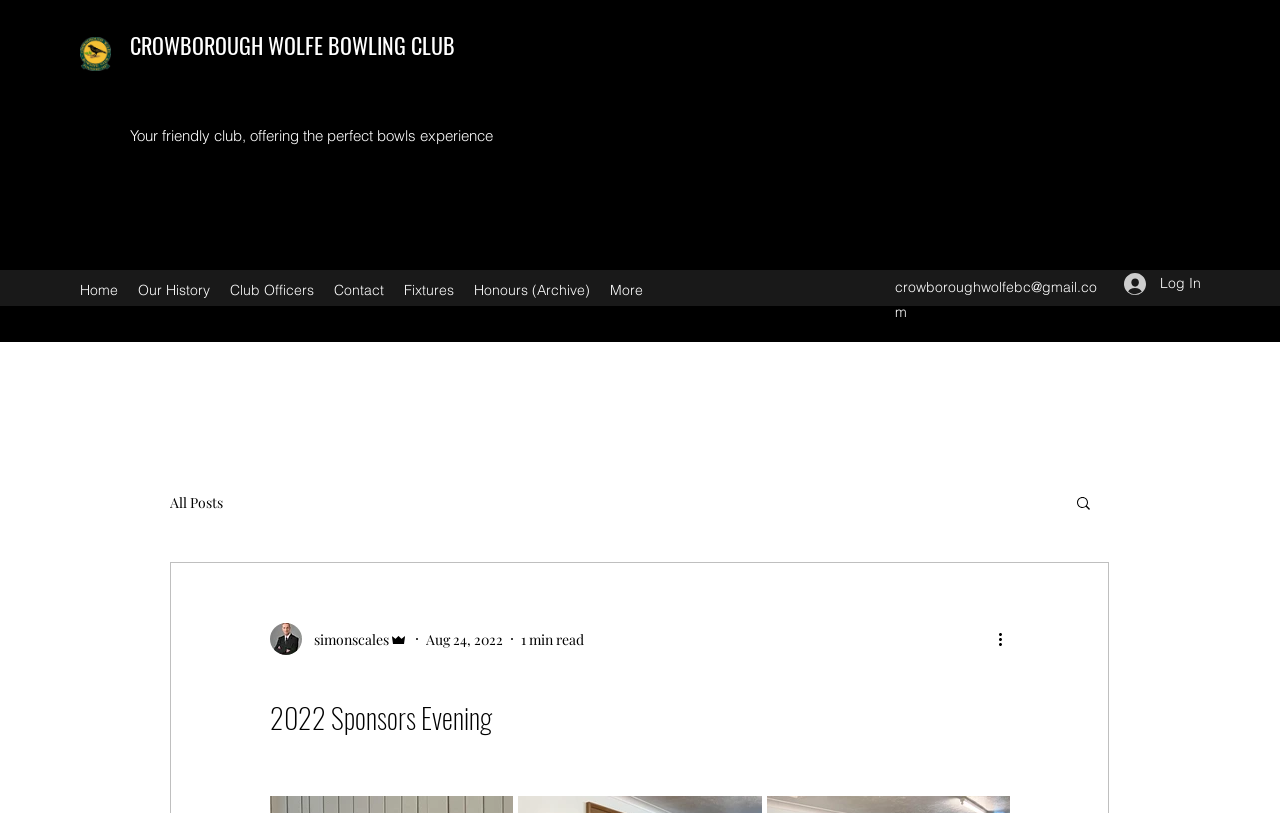What is the date of the blog post?
Utilize the image to construct a detailed and well-explained answer.

I found the answer by looking at the generic element with the text 'Aug 24, 2022' which is located below the writer's picture and above the blog post content.